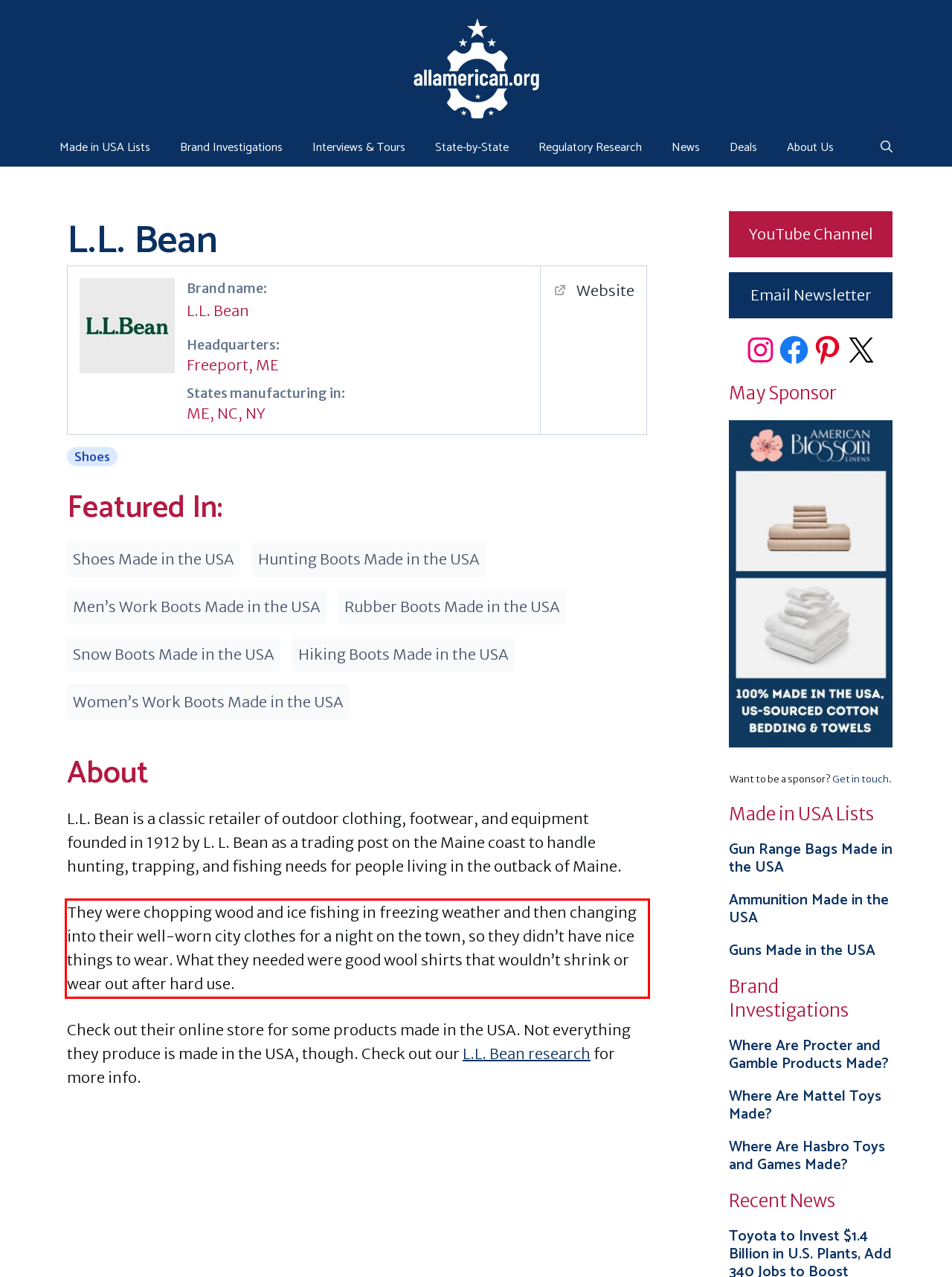Analyze the webpage screenshot and use OCR to recognize the text content in the red bounding box.

They were chopping wood and ice fishing in freezing weather and then changing into their well-worn city clothes for a night on the town, so they didn’t have nice things to wear. What they needed were good wool shirts that wouldn’t shrink or wear out after hard use.